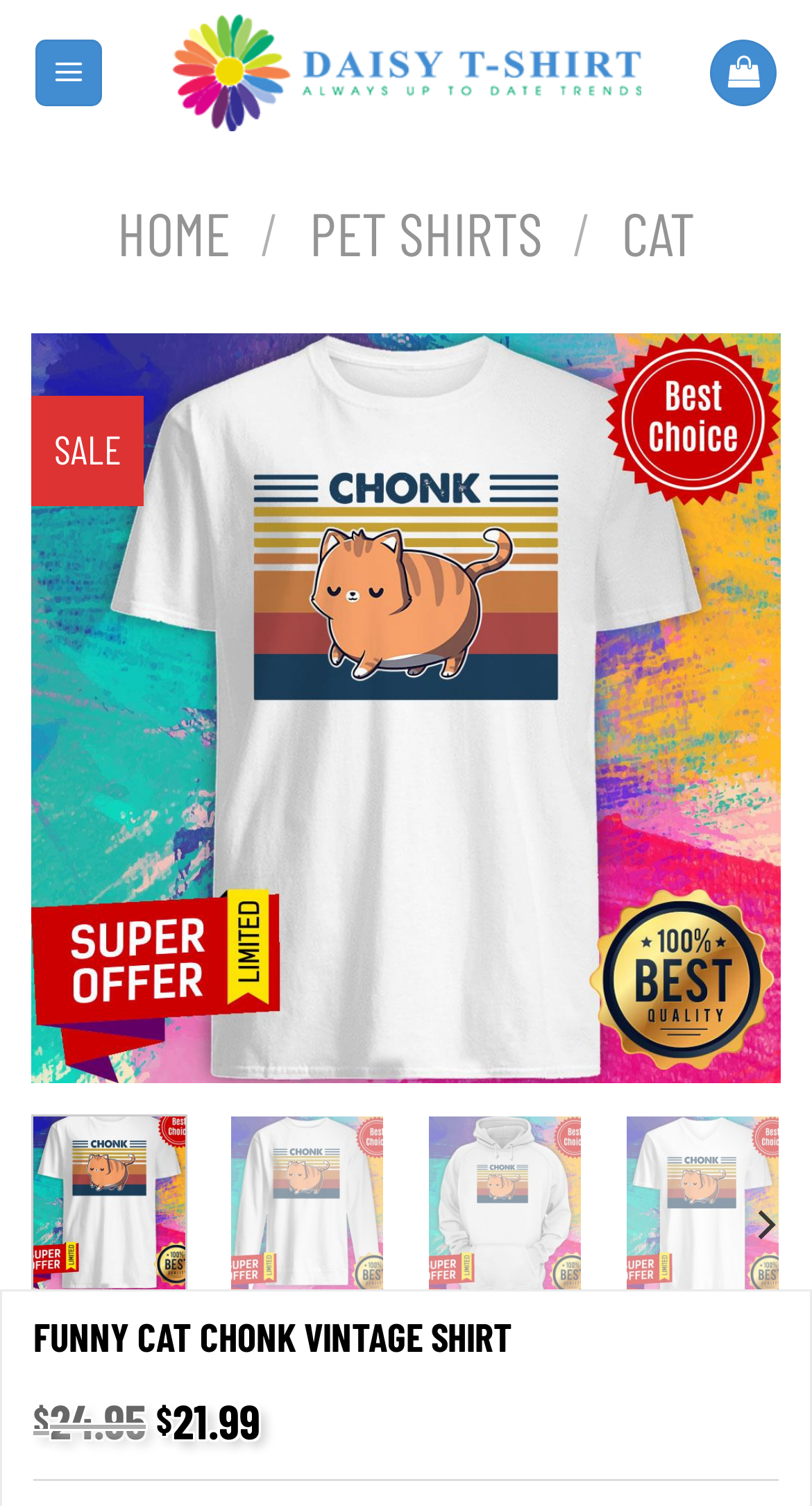Use a single word or phrase to answer the following:
What is the name of the shirt?

Funny Cat Chonk Vintage Shirt